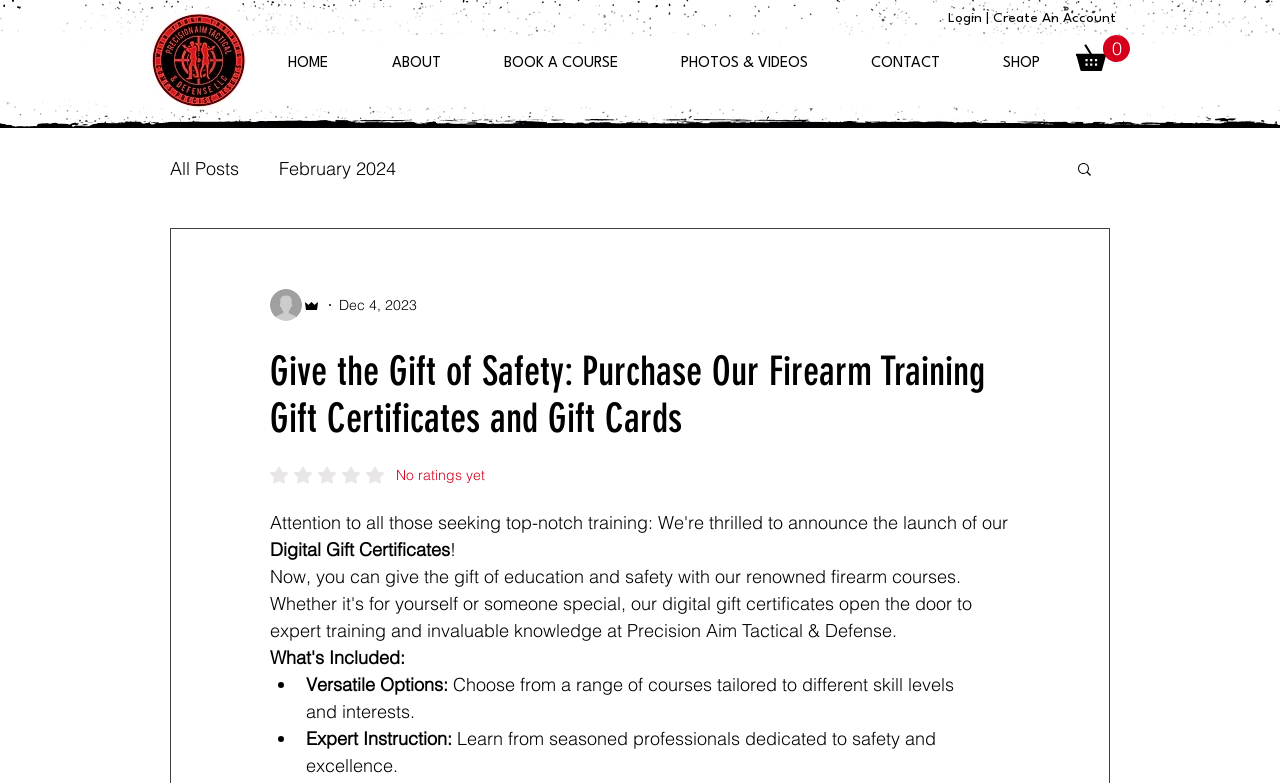Identify the bounding box coordinates of the HTML element based on this description: "Login | Create An Account".

[0.73, 0.002, 0.883, 0.044]